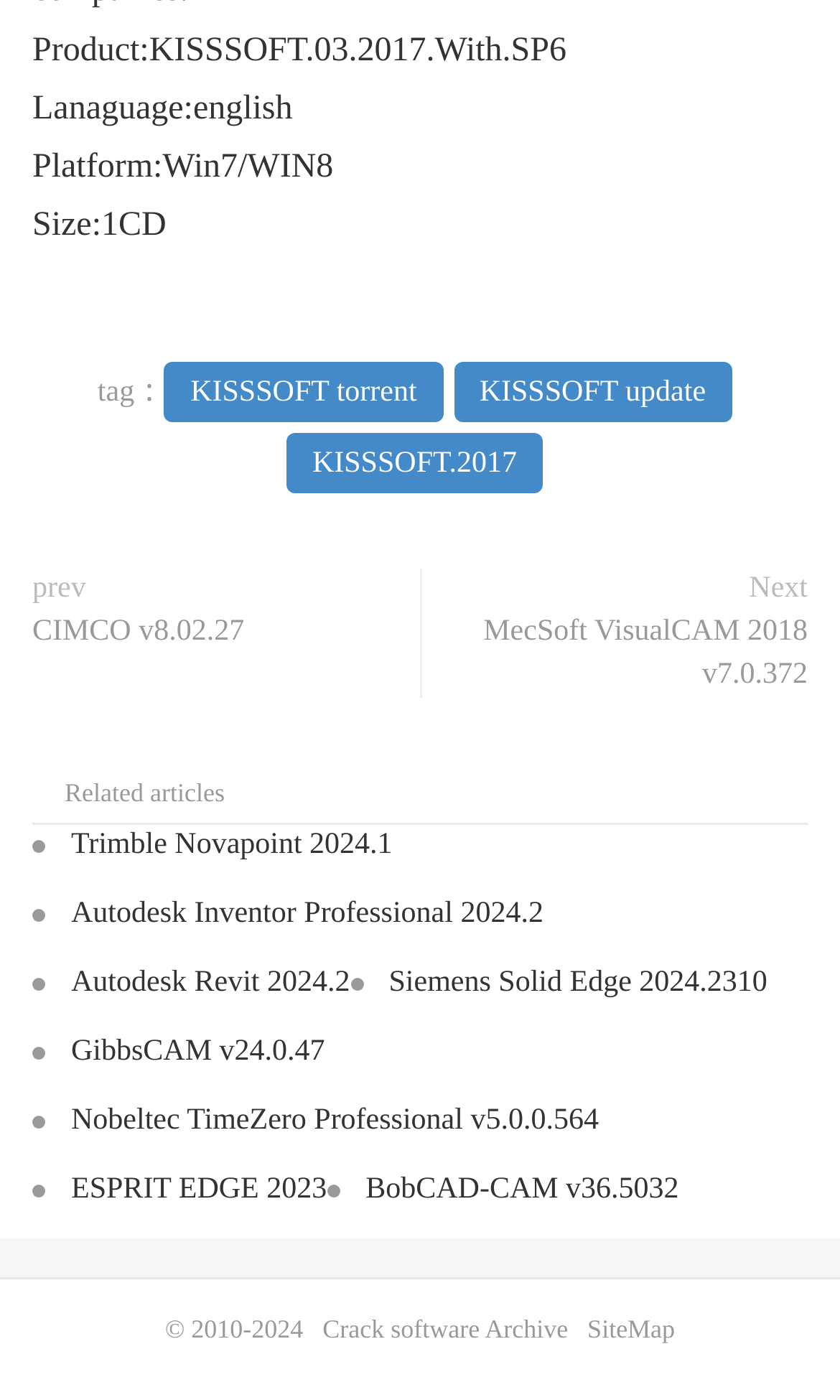Determine the bounding box coordinates of the UI element described below. Use the format (top-left x, top-left y, bottom-right x, bottom-right y) with floating point numbers between 0 and 1: SiteMap

[0.699, 0.939, 0.804, 0.96]